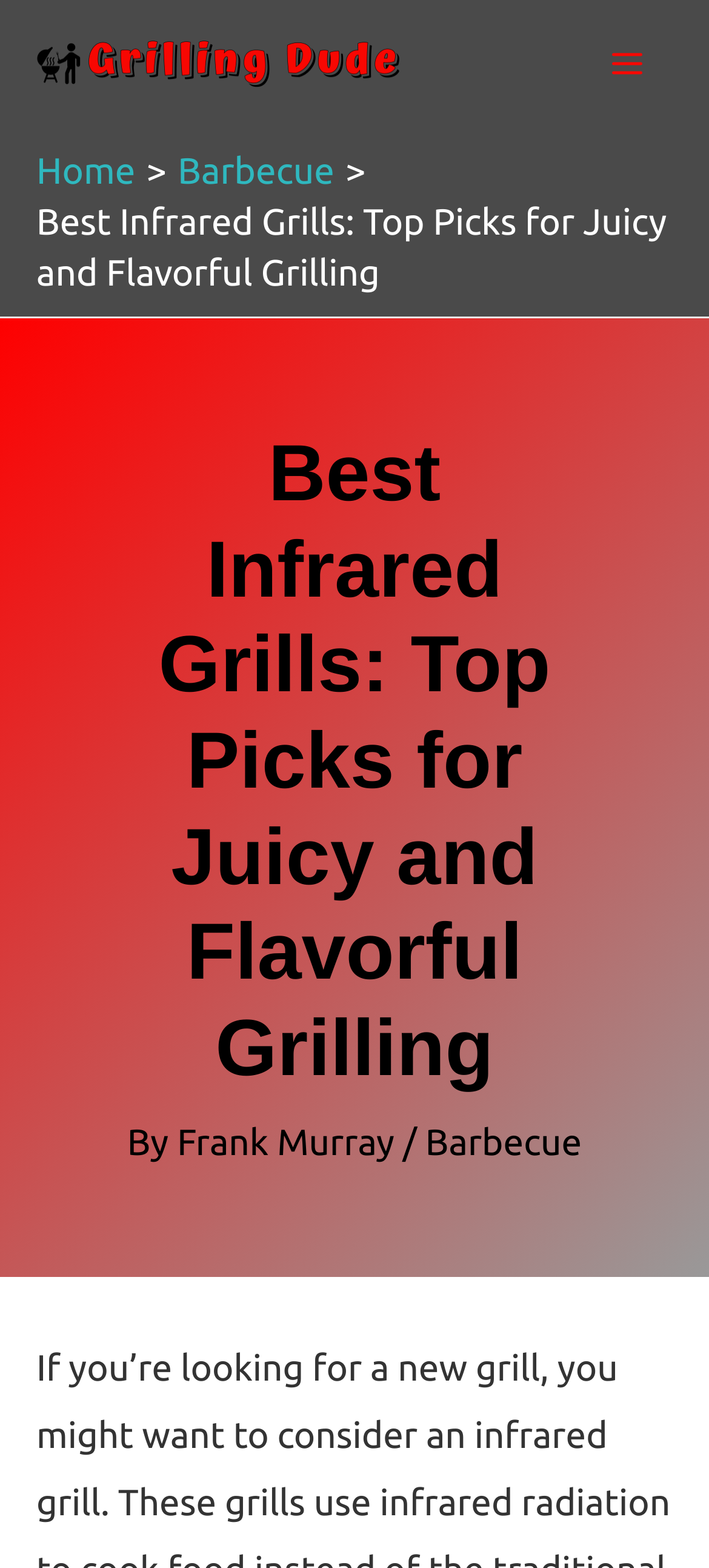Answer the question below with a single word or a brief phrase: 
What is the logo of the website?

Grilling Dude